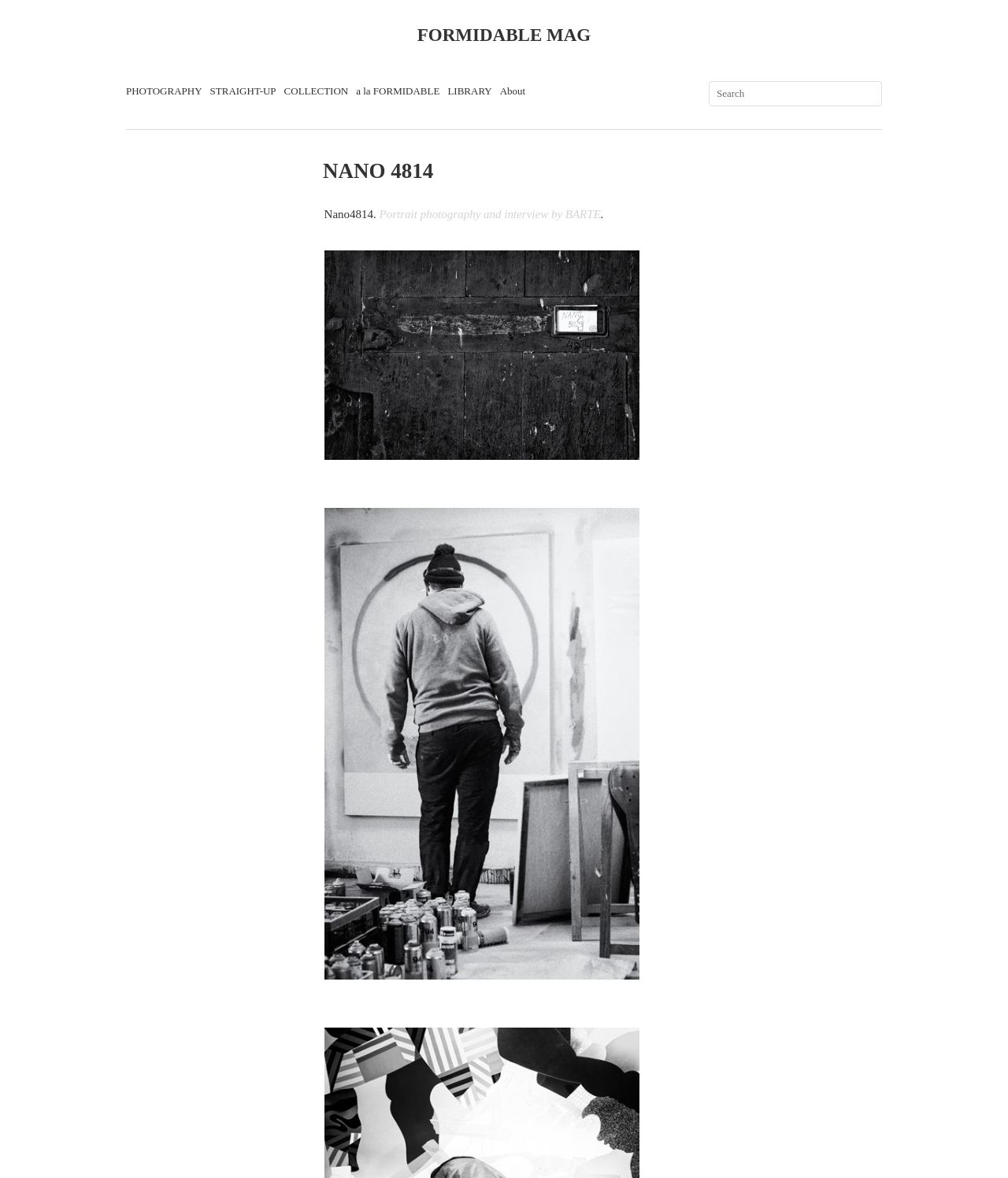Using the webpage screenshot, find the UI element described by alt="Nano_by_Barte_DSC_3891" title="Nano4814". Provide the bounding box coordinates in the format (top-left x, top-left y, bottom-right x, bottom-right y), ensuring all values are floating point numbers between 0 and 1.

[0.322, 0.395, 0.634, 0.406]